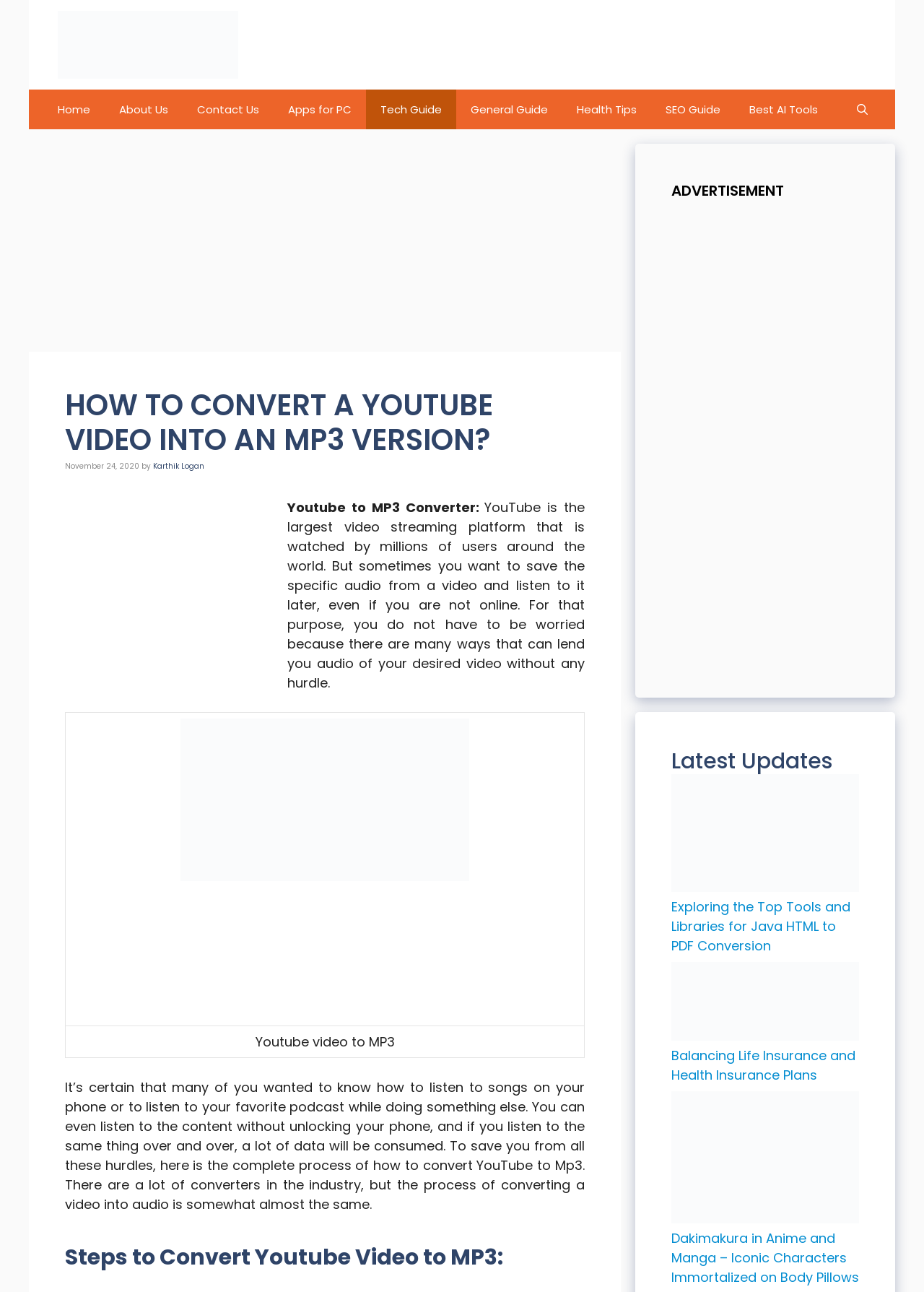Respond to the question below with a single word or phrase:
How many steps are involved in converting a YouTube video to MP3?

Not specified